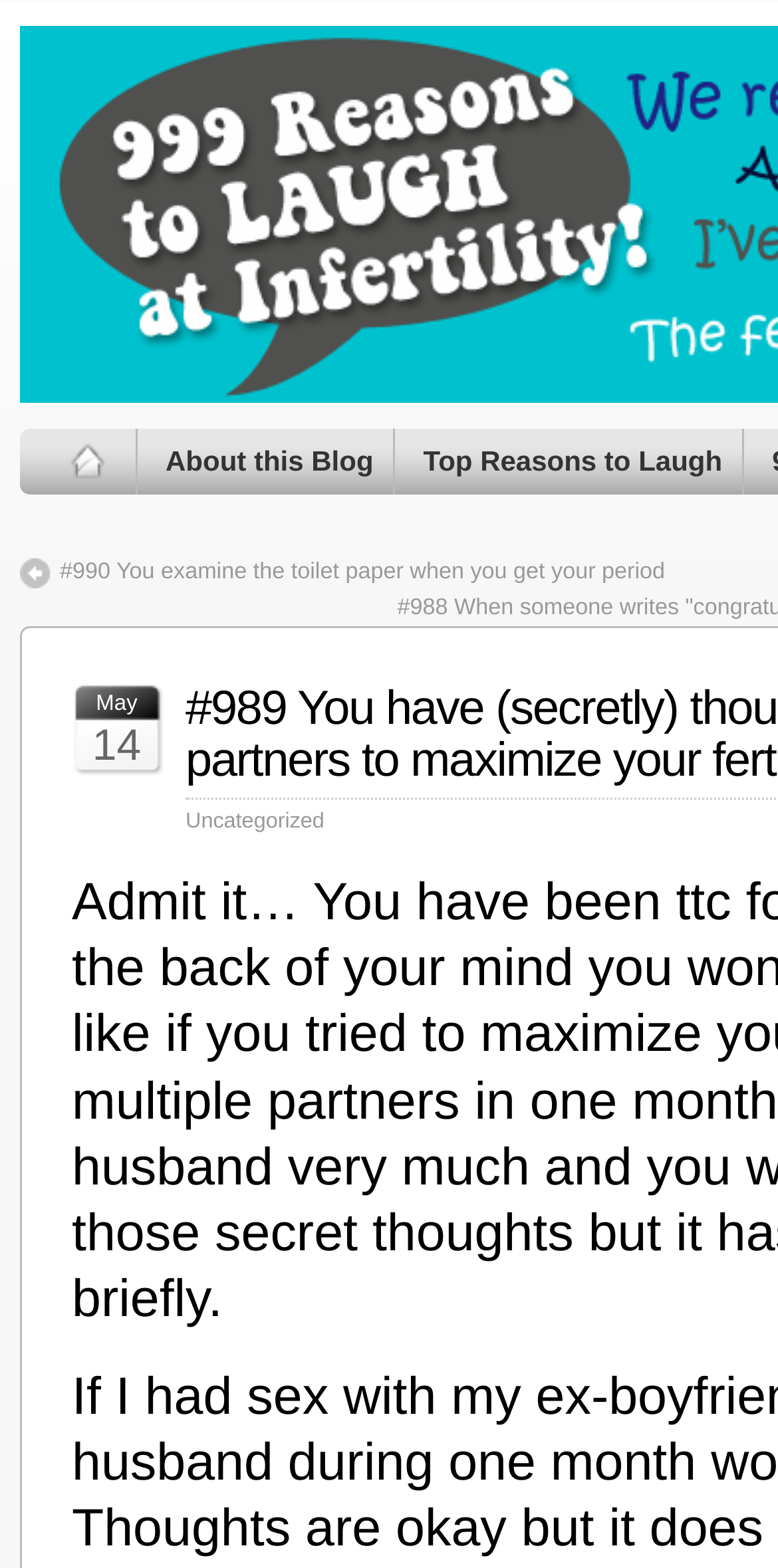What is the first link on the top?
Using the visual information from the image, give a one-word or short-phrase answer.

Home